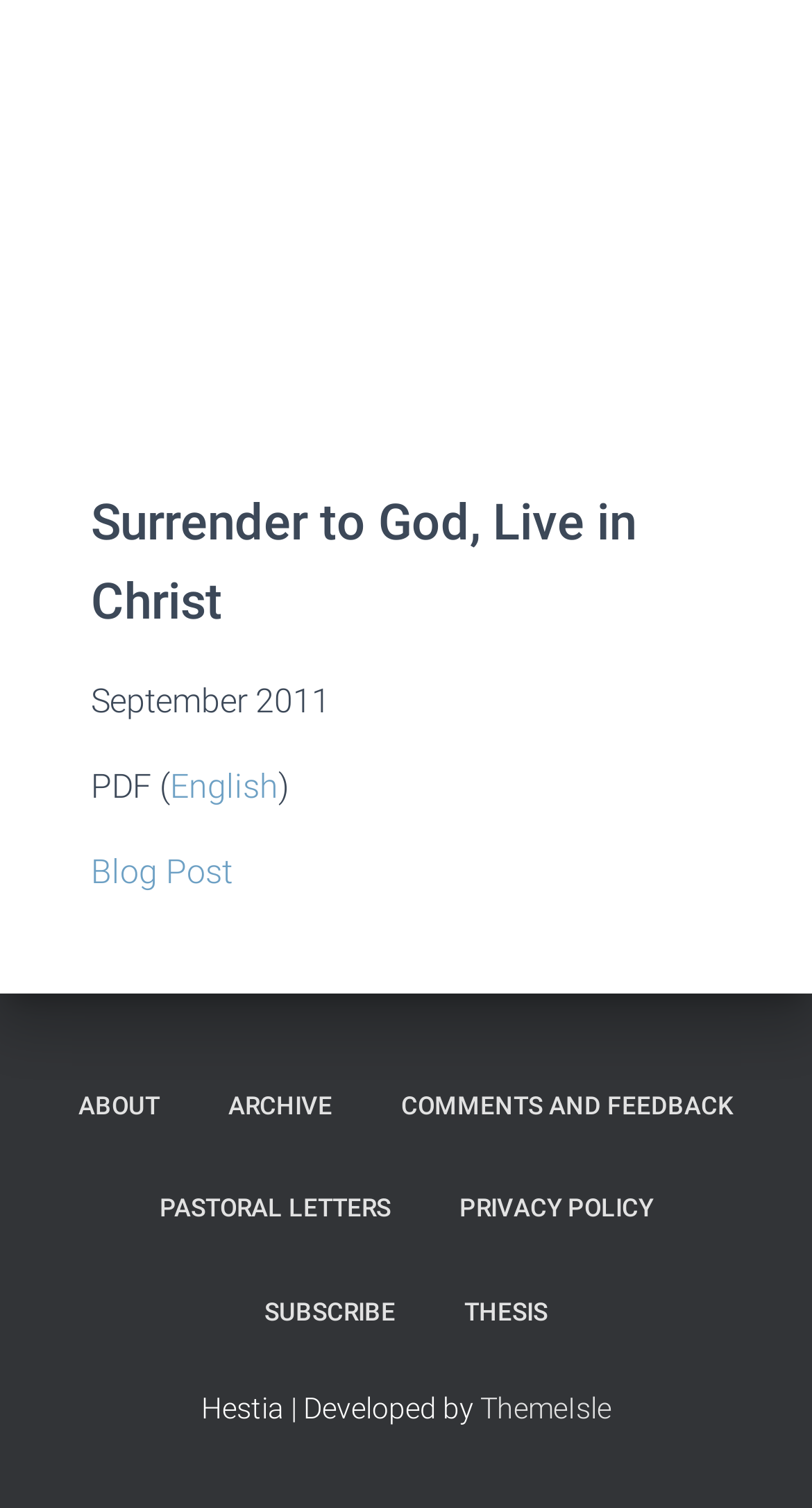What are the main categories on the webpage?
Based on the screenshot, provide your answer in one word or phrase.

ABOUT, ARCHIVE, COMMENTS AND FEEDBACK, PASTORAL LETTERS, PRIVACY POLICY, SUBSCRIBE, THESIS